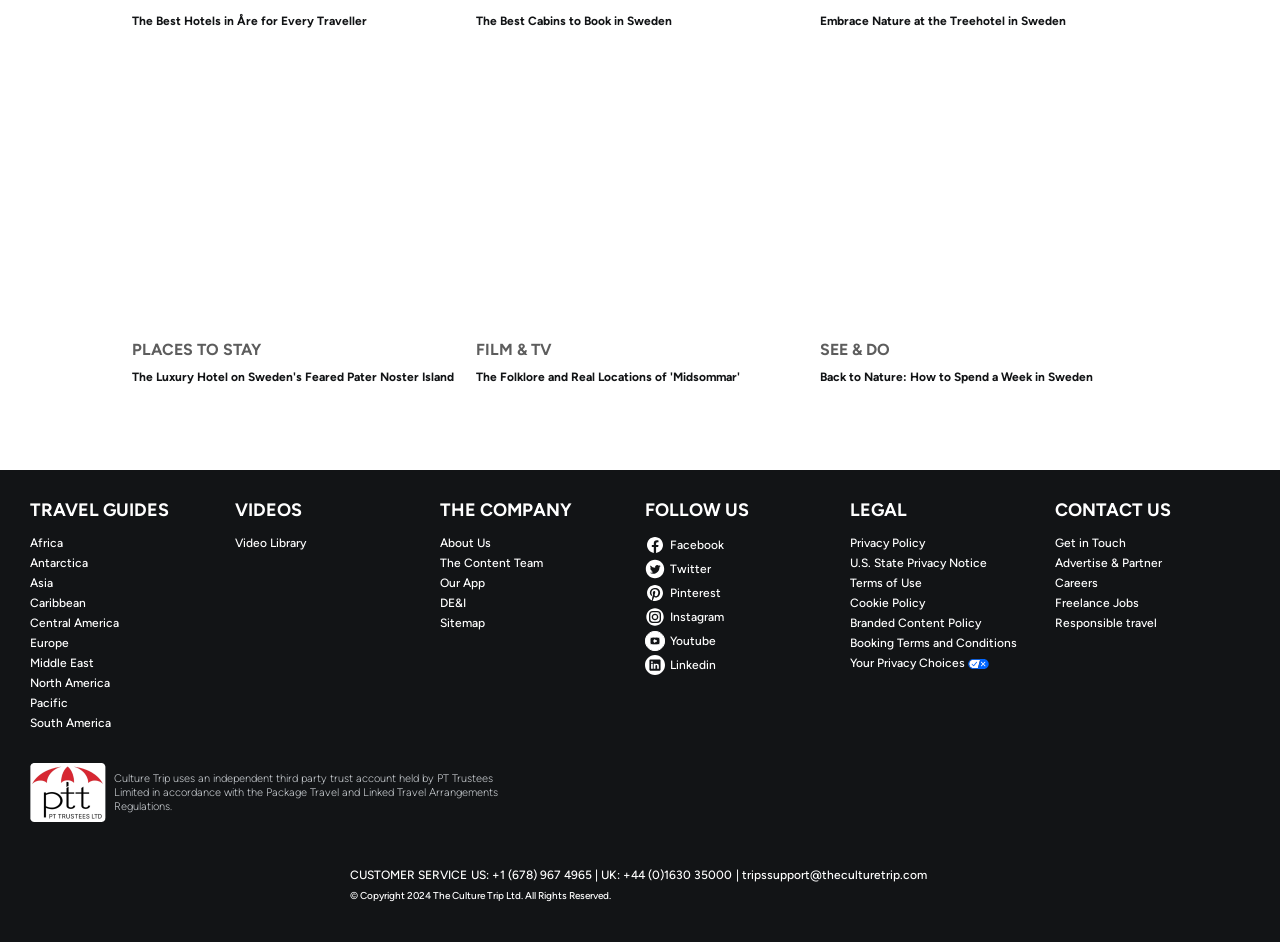What is the company name mentioned in the footer?
Based on the screenshot, respond with a single word or phrase.

The Culture Trip Ltd.